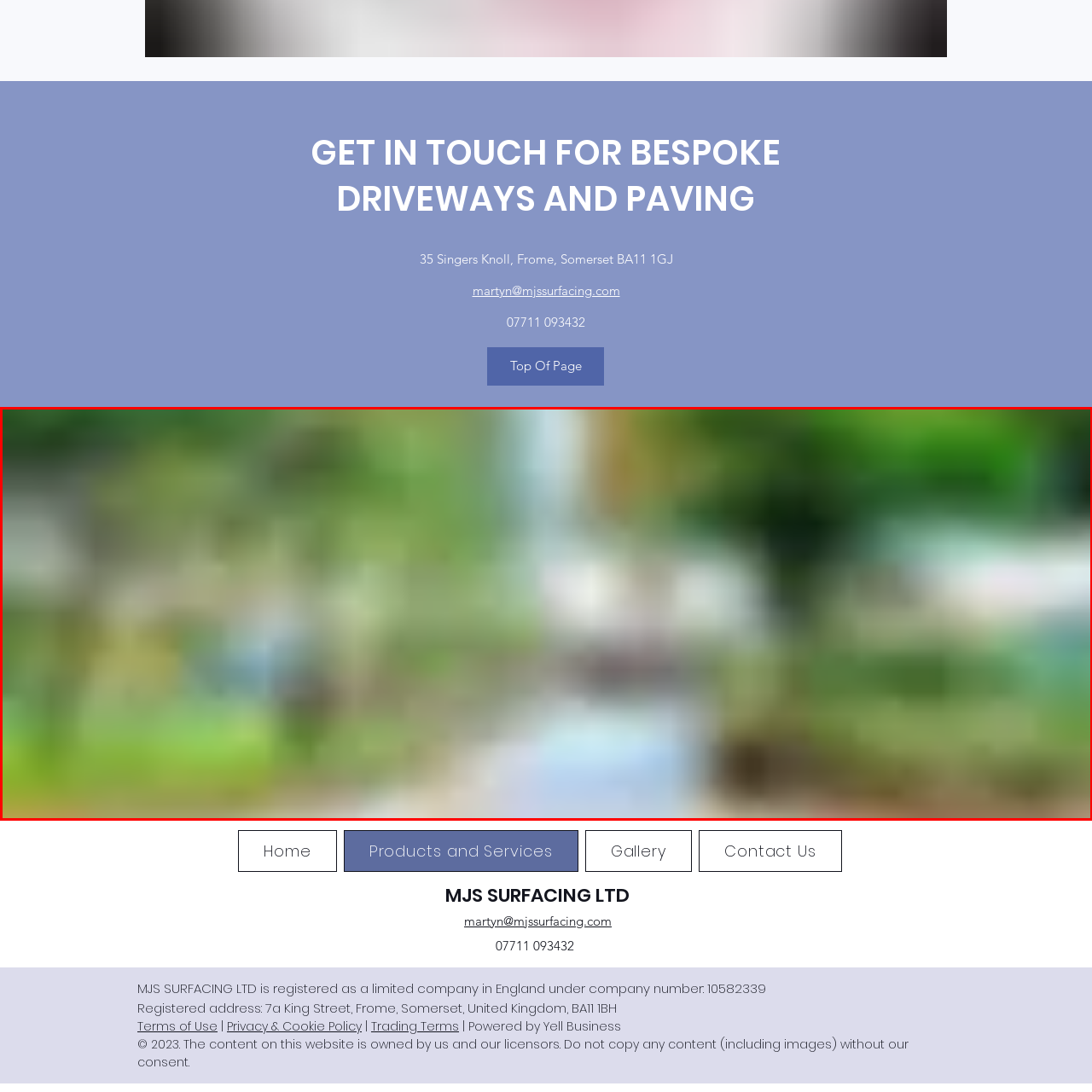Focus your attention on the picture enclosed within the red border and formulate a detailed answer to the question below, using the image as your primary reference: 
What is the purpose of this image?

This image serves as a visual representation of the company's offerings, inviting potential customers to envision their own dream driveways amidst such tranquil settings, as described in the caption.